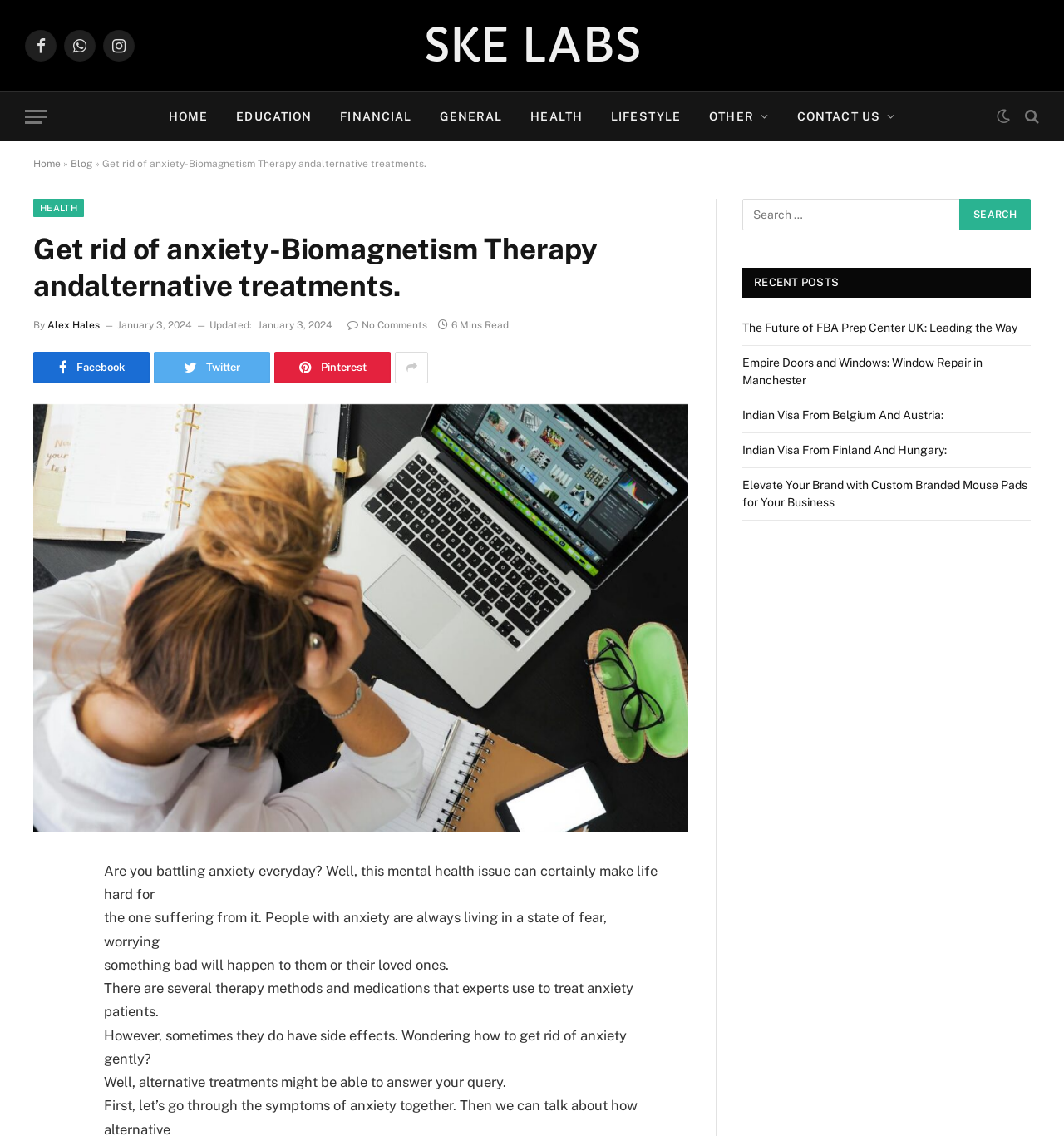Describe all the key features of the webpage in detail.

This webpage appears to be a blog post about anxiety and alternative treatments. At the top, there are several social media links, including Facebook, WhatsApp, and Instagram, positioned on the left side, followed by a "SKE LABS" link and a "Menu" button. Below these, there is a navigation menu with links to "HOME", "EDUCATION", "FINANCIAL", "GENERAL", "HEALTH", "LIFESTYLE", and "OTHER" categories.

The main content of the page is a blog post titled "Get rid of anxiety-Biomagnetism Therapy and alternative treatments." The title is displayed prominently at the top of the content area, followed by the author's name, "Alex Hales", and the date "January 3, 2024". Below this, there is a brief summary of the post, which discusses the struggles of living with anxiety and the potential side effects of traditional therapy methods.

The main article is divided into several paragraphs, which discuss the challenges of anxiety and the possibility of alternative treatments. The text is accompanied by a large image related to anxiety, positioned on the left side of the content area.

On the right side of the content area, there is a section titled "RECENT POSTS", which lists several links to other blog posts, including "The Future of FBA Prep Center UK: Leading the Way" and "Elevate Your Brand with Custom Branded Mouse Pads for Your Business".

At the bottom of the page, there are several social media sharing links, including Facebook, Twitter, and Pinterest, as well as a search bar with a "Search" button.